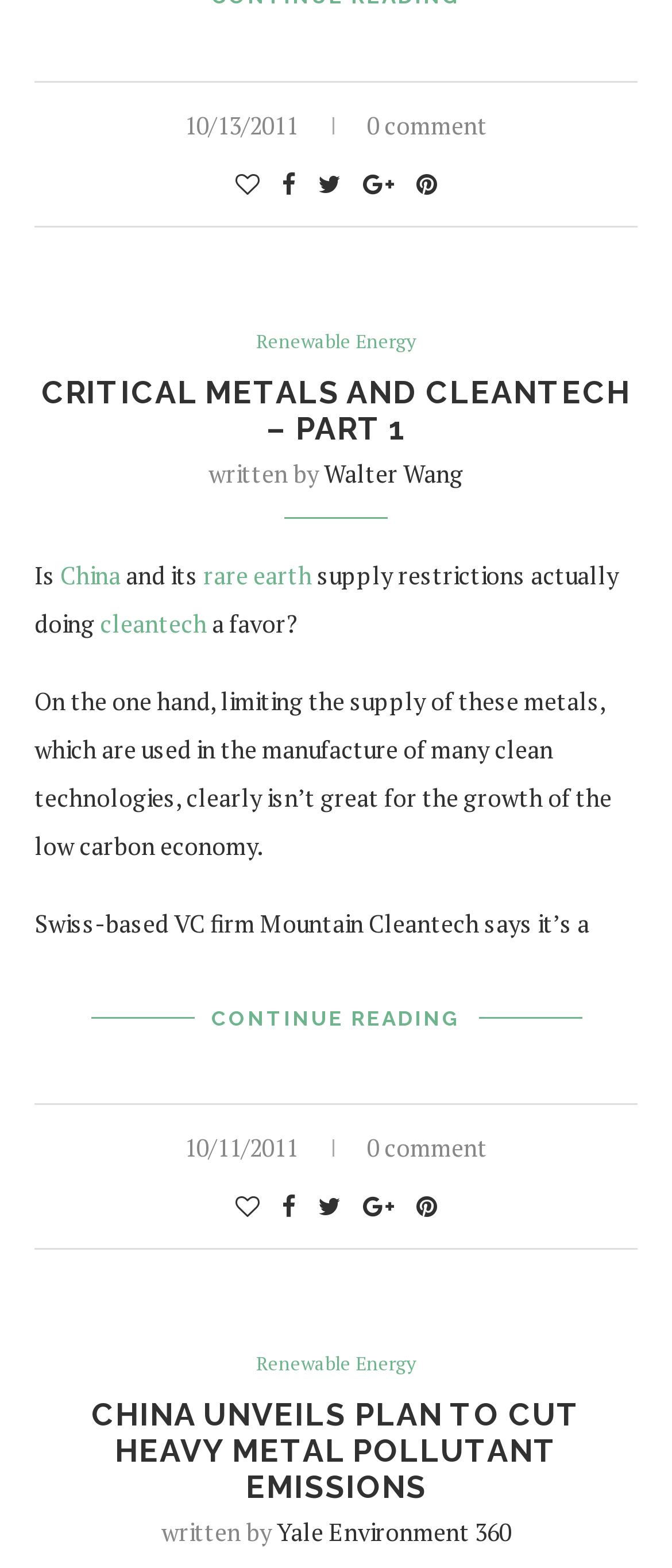Find the bounding box coordinates of the element you need to click on to perform this action: 'Read the article 'CHINA UNVEILS PLAN TO CUT HEAVY METAL POLLUTANT EMISSIONS''. The coordinates should be represented by four float values between 0 and 1, in the format [left, top, right, bottom].

[0.136, 0.891, 0.864, 0.96]